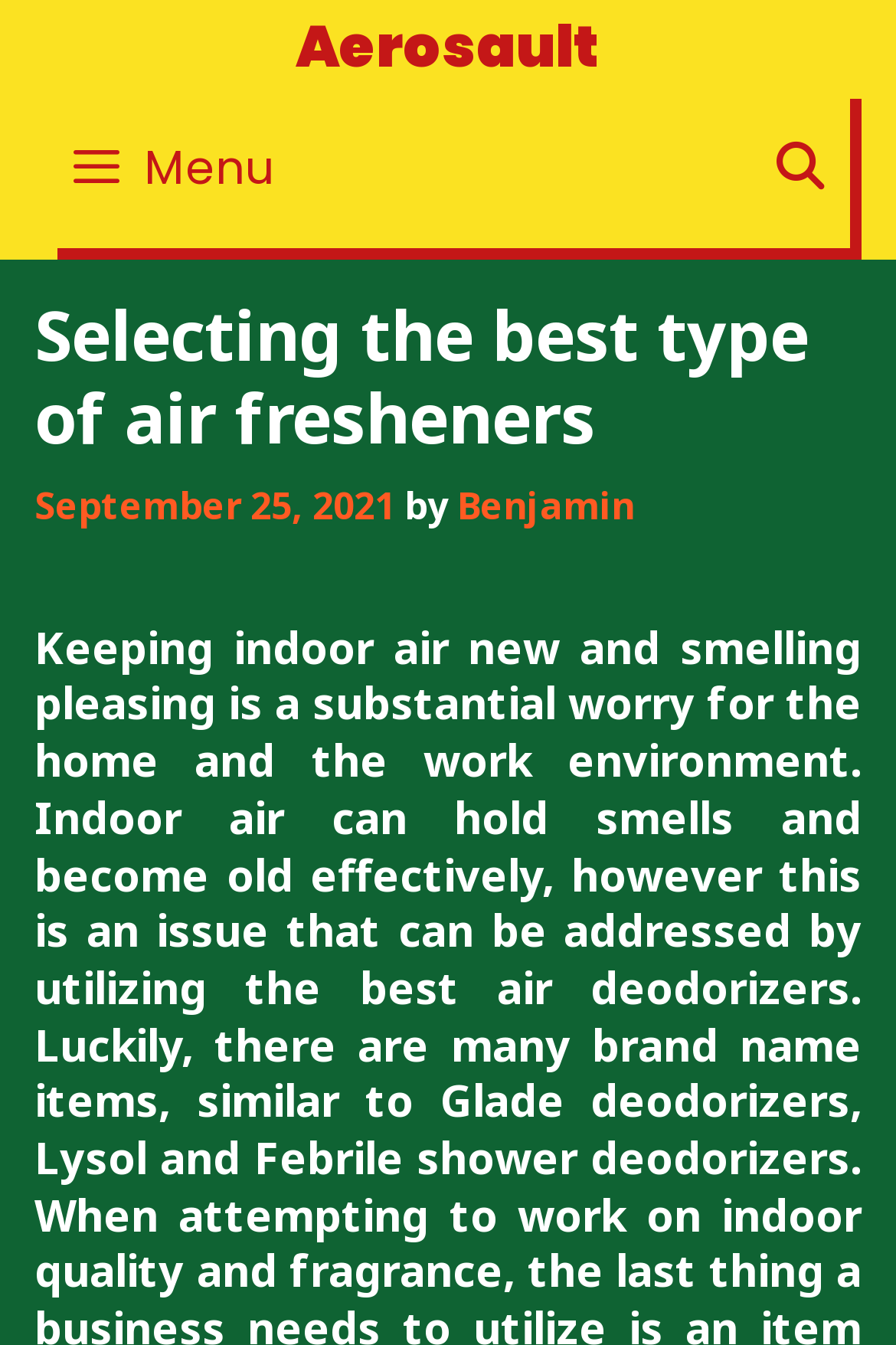Please provide a one-word or short phrase answer to the question:
What is the purpose of the element at the top right corner with the text 'SEARCH'?

Search